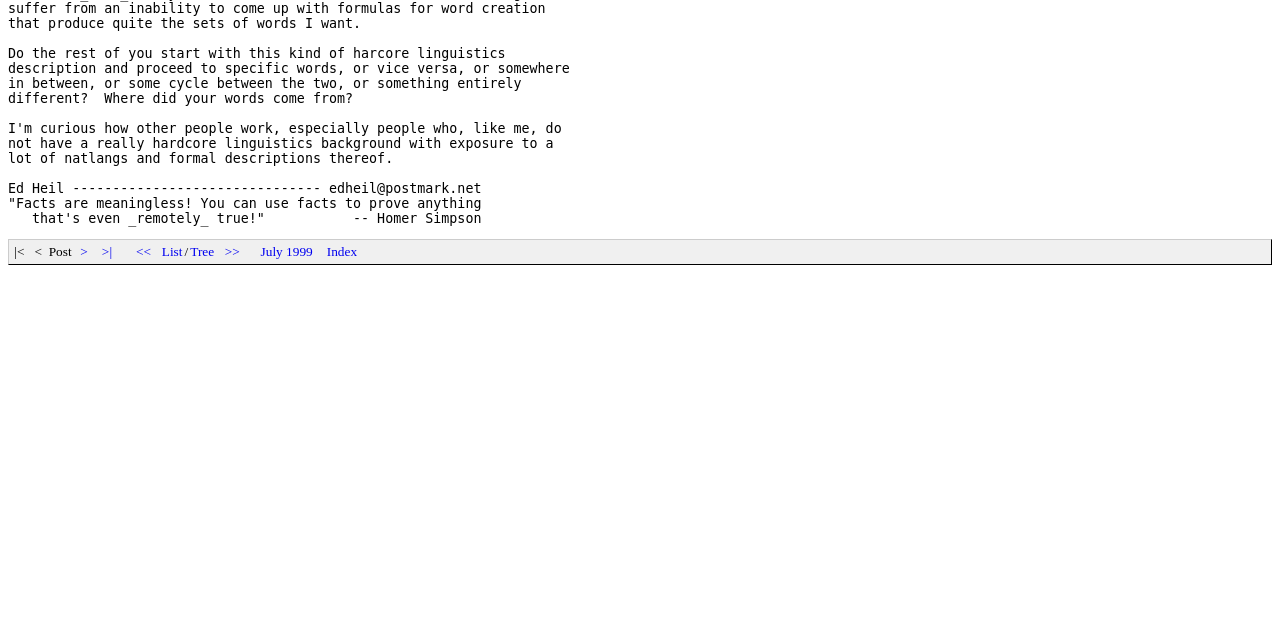Identify the bounding box of the HTML element described as: "Index".

[0.254, 0.381, 0.281, 0.405]